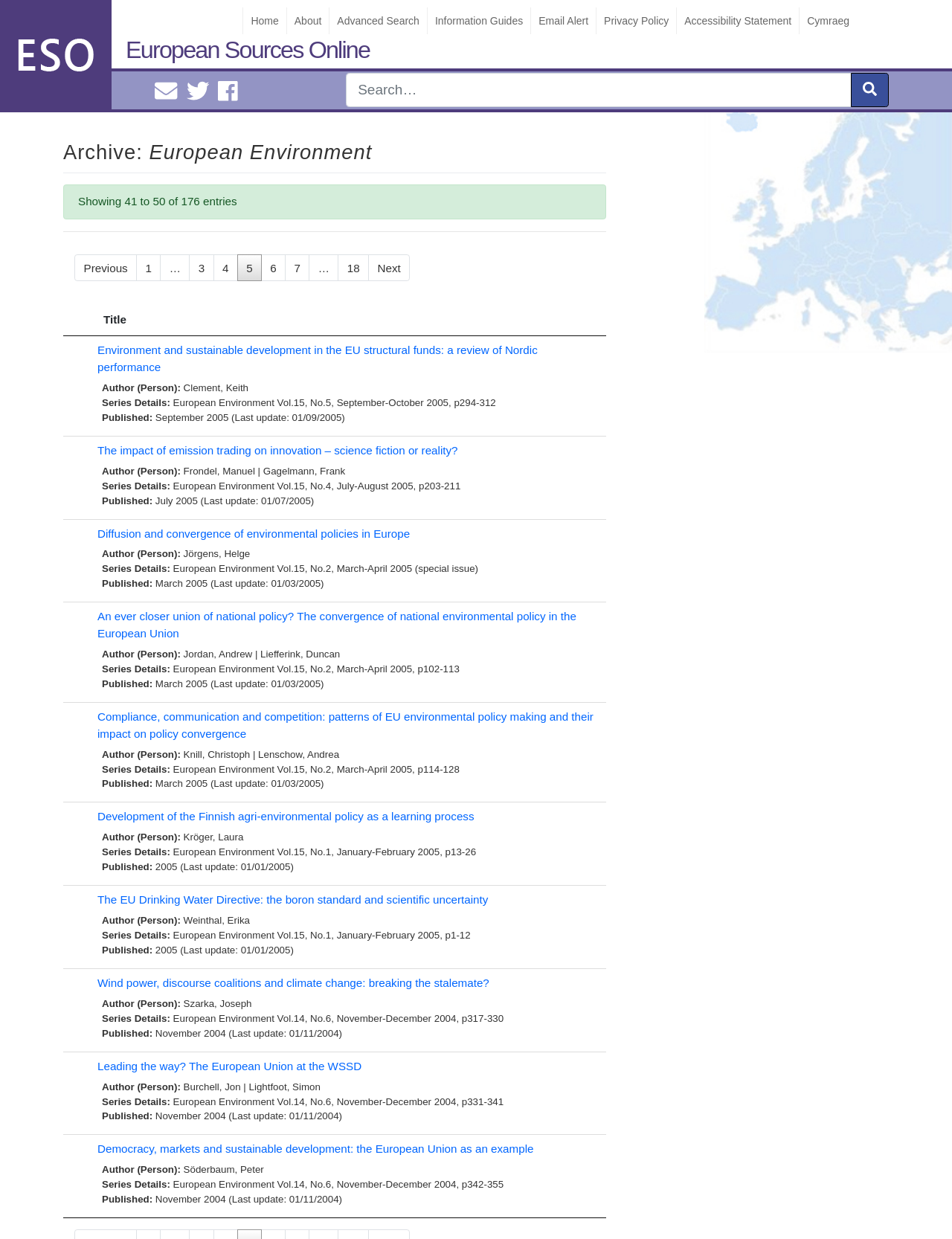What is the title of the first entry on this page?
Answer with a single word or phrase by referring to the visual content.

Environment and sustainable development in the EU structural funds: a review of Nordic performance